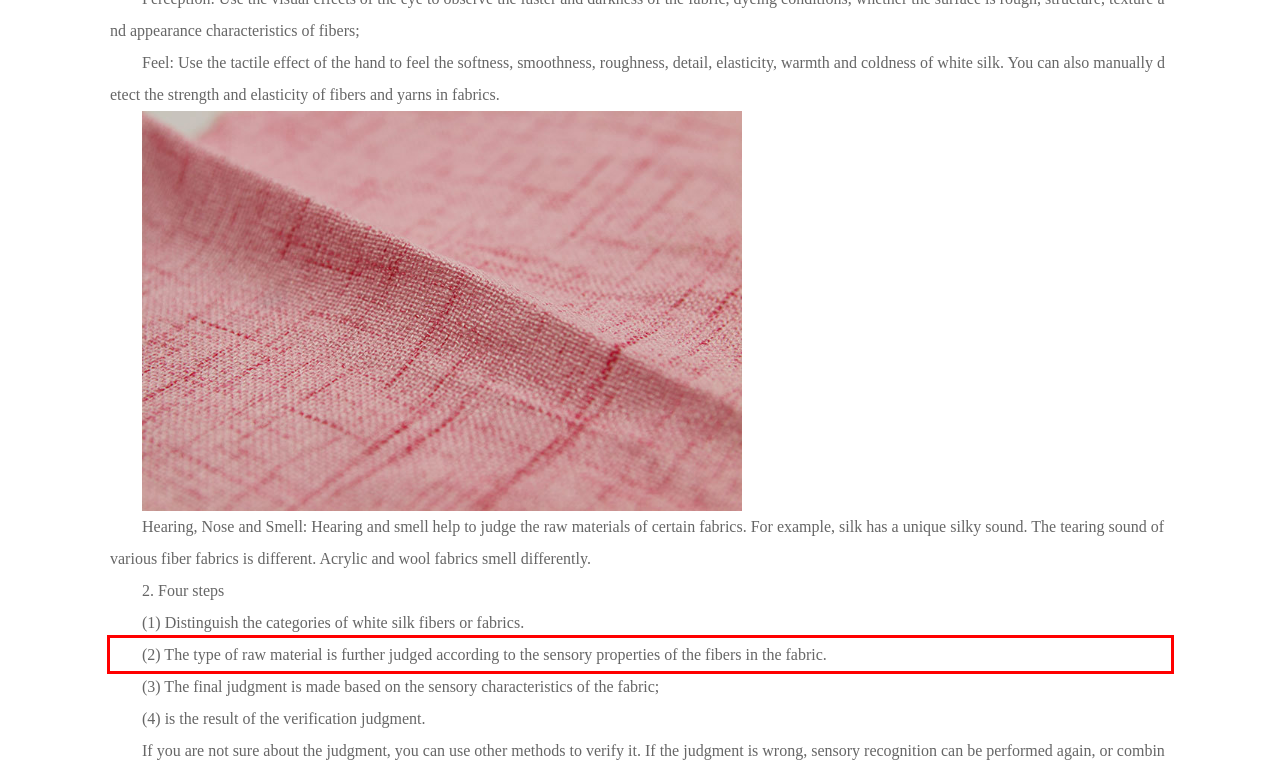Review the webpage screenshot provided, and perform OCR to extract the text from the red bounding box.

(2) The type of raw material is further judged according to the sensory properties of the fibers in the fabric.